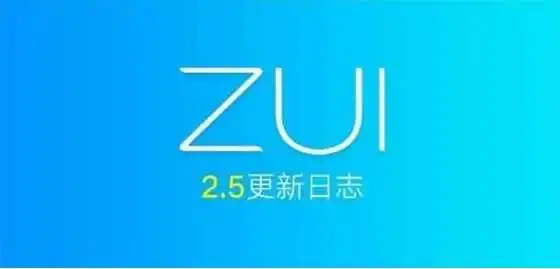Give a one-word or phrase response to the following question: What is the font color of '2.5更新日志'?

Bright green